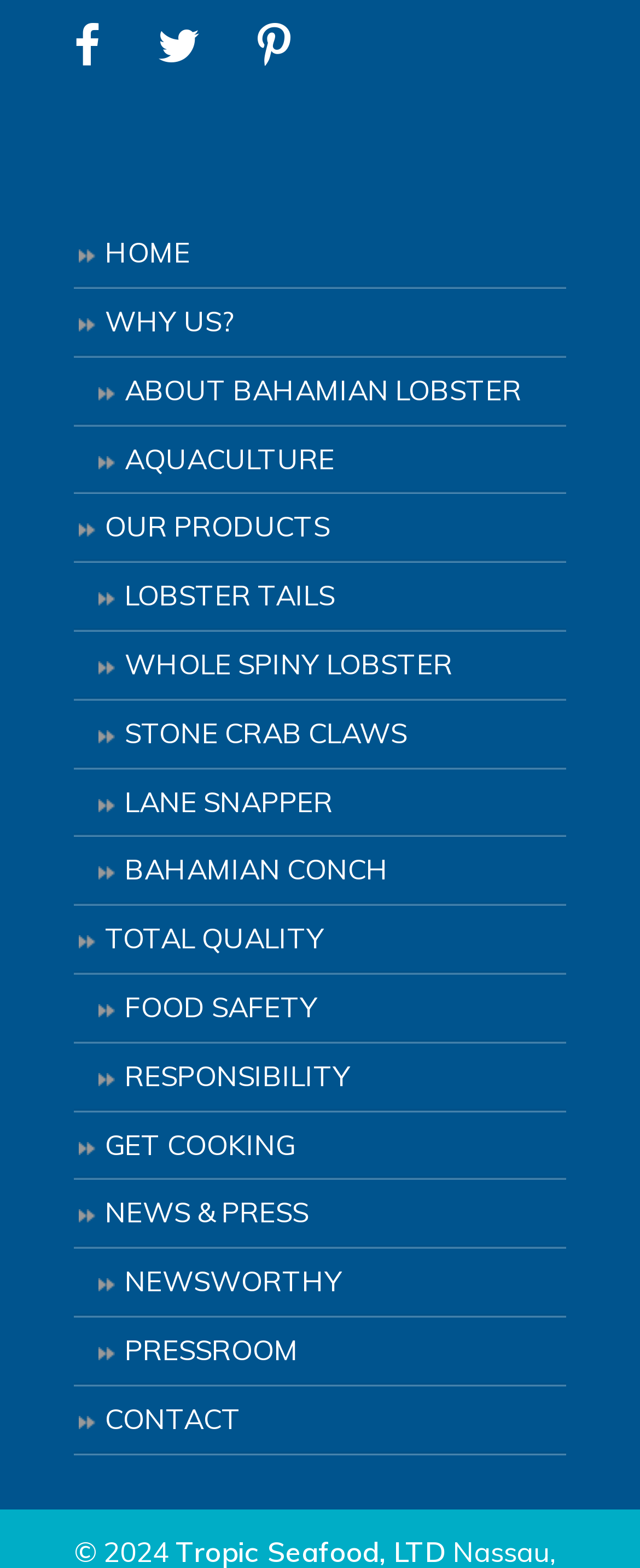What is the first product listed?
Look at the image and respond with a single word or a short phrase.

LOBSTER TAILS